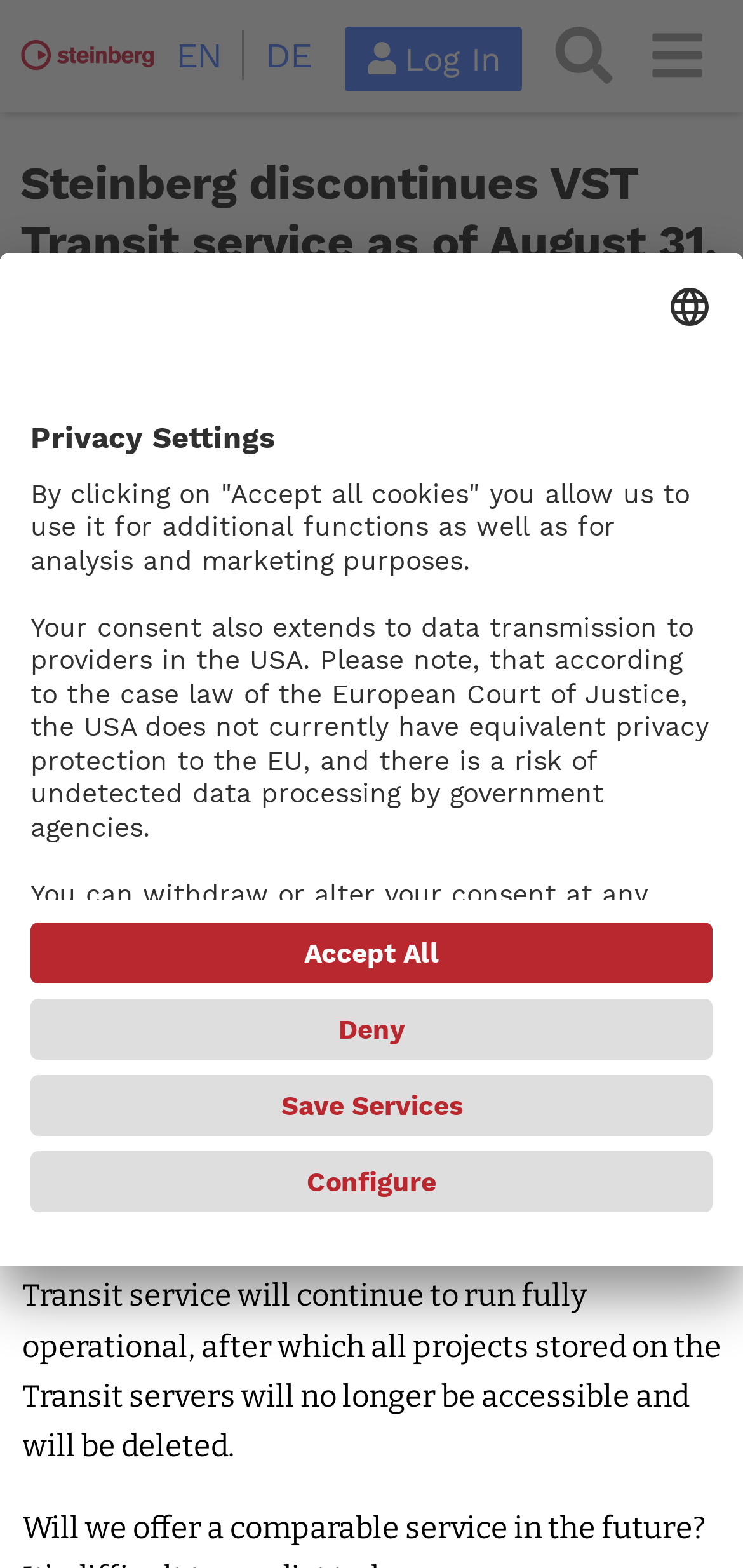Find the bounding box coordinates of the clickable region needed to perform the following instruction: "Click the VST Cloud link". The coordinates should be provided as four float numbers between 0 and 1, i.e., [left, top, right, bottom].

[0.027, 0.215, 0.247, 0.239]